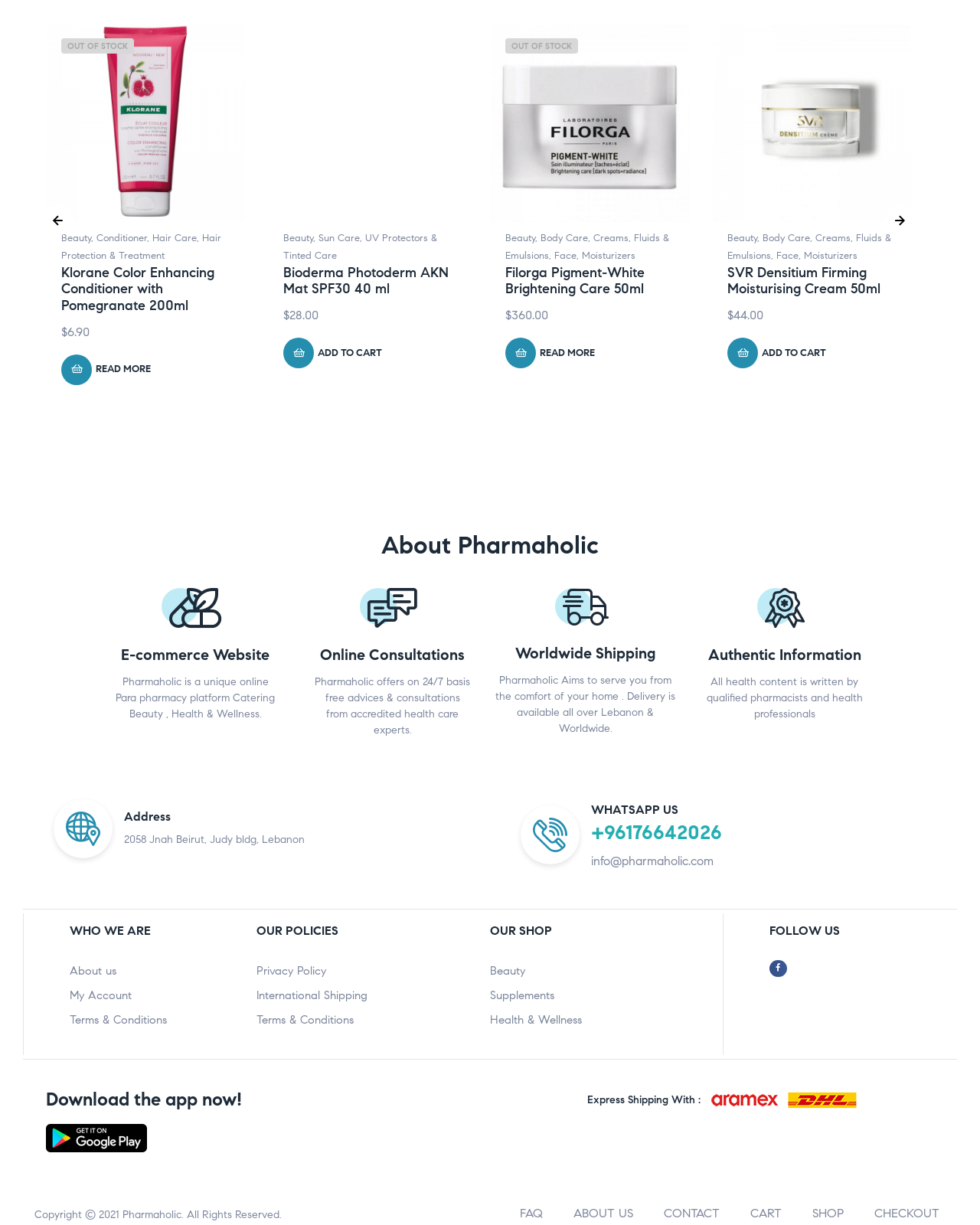Answer the question below using just one word or a short phrase: 
What is the phone number for Pharmaholic?

+96176642026